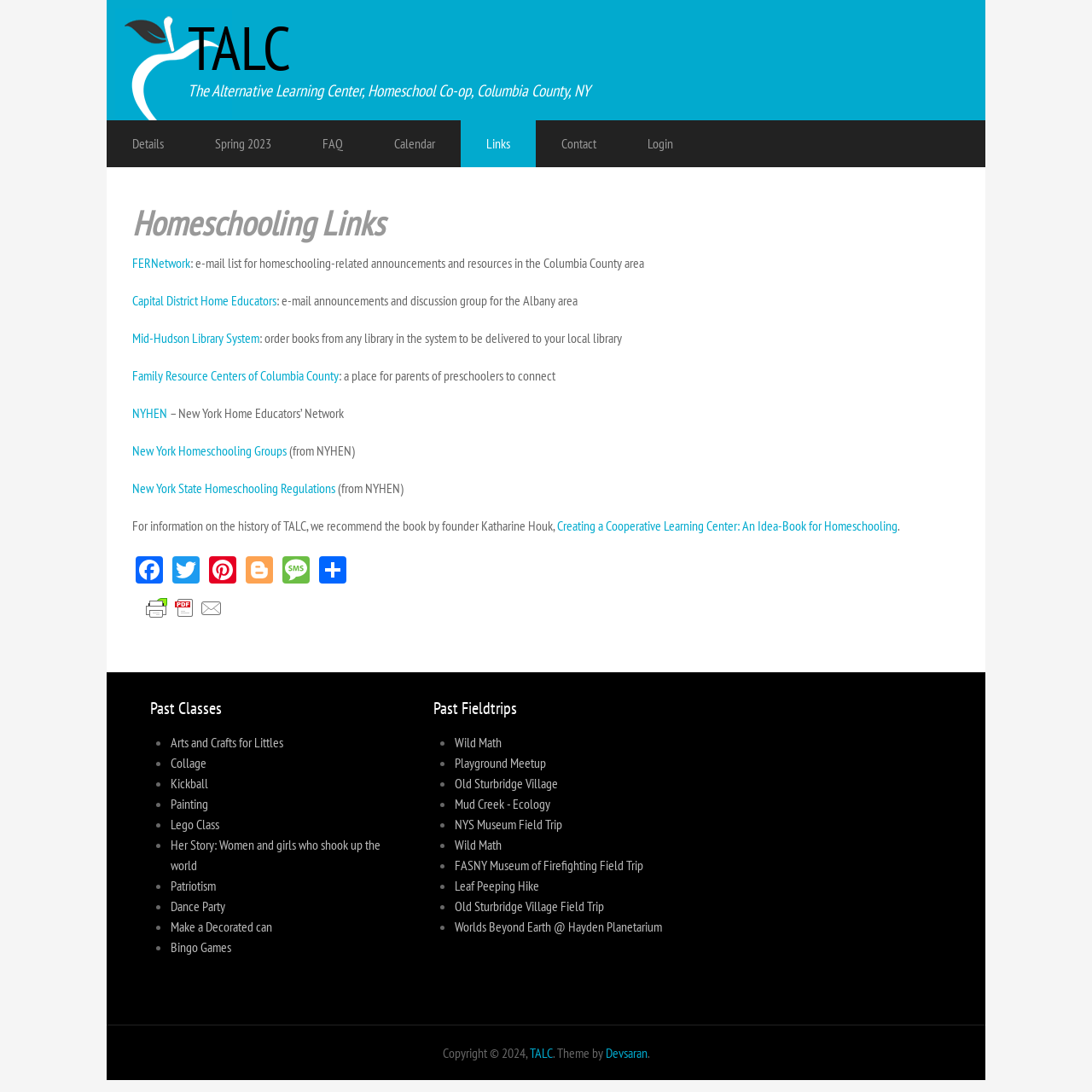Provide the bounding box coordinates for the UI element that is described by this text: "Dance Party". The coordinates should be in the form of four float numbers between 0 and 1: [left, top, right, bottom].

[0.156, 0.822, 0.206, 0.837]